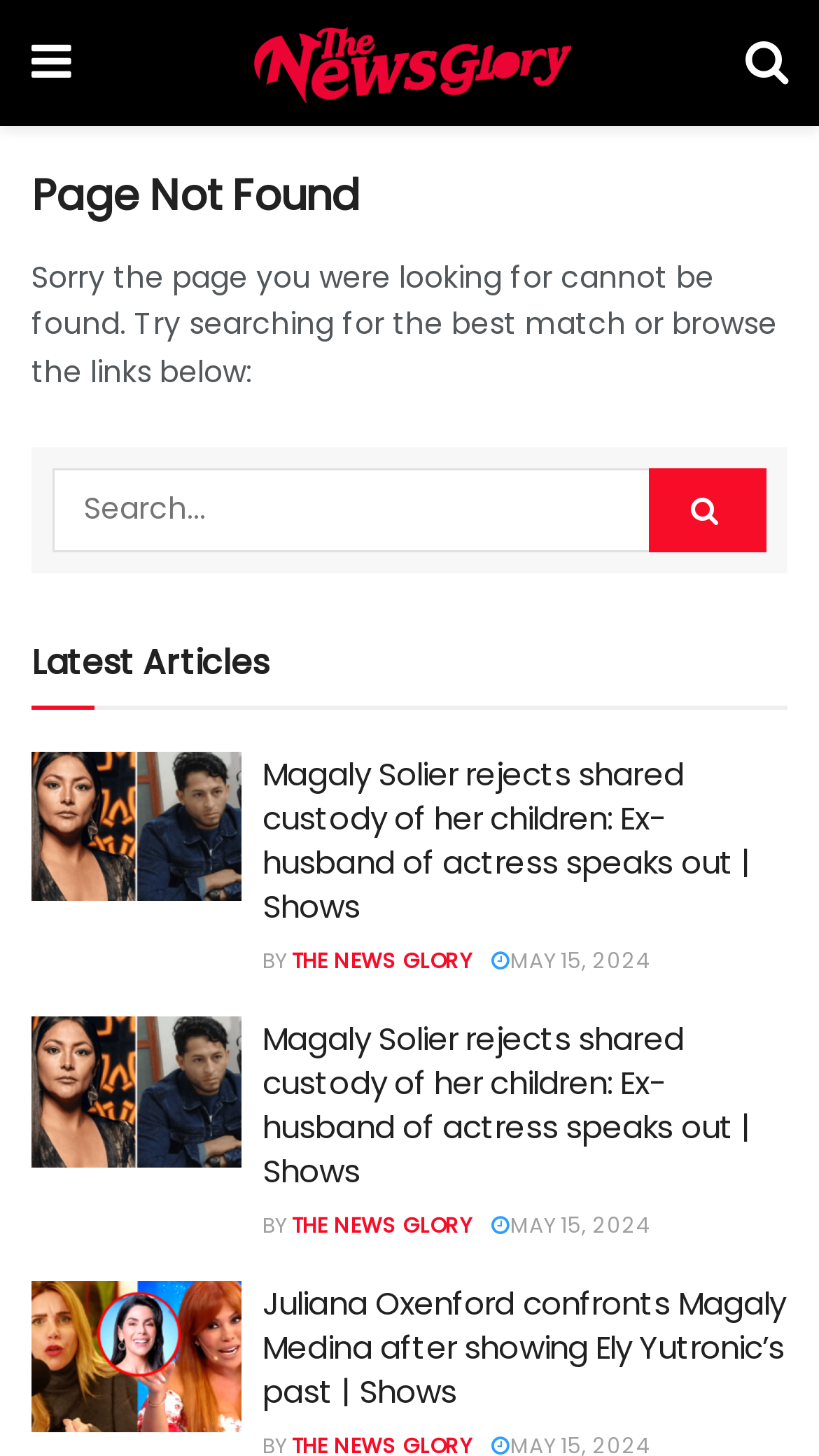What is the purpose of the textbox?
Could you give a comprehensive explanation in response to this question?

I found a textbox element [300] with the placeholder text 'Search...'. This suggests that the purpose of the textbox is to allow users to search for something, so I concluded that the purpose of the textbox is for searching.